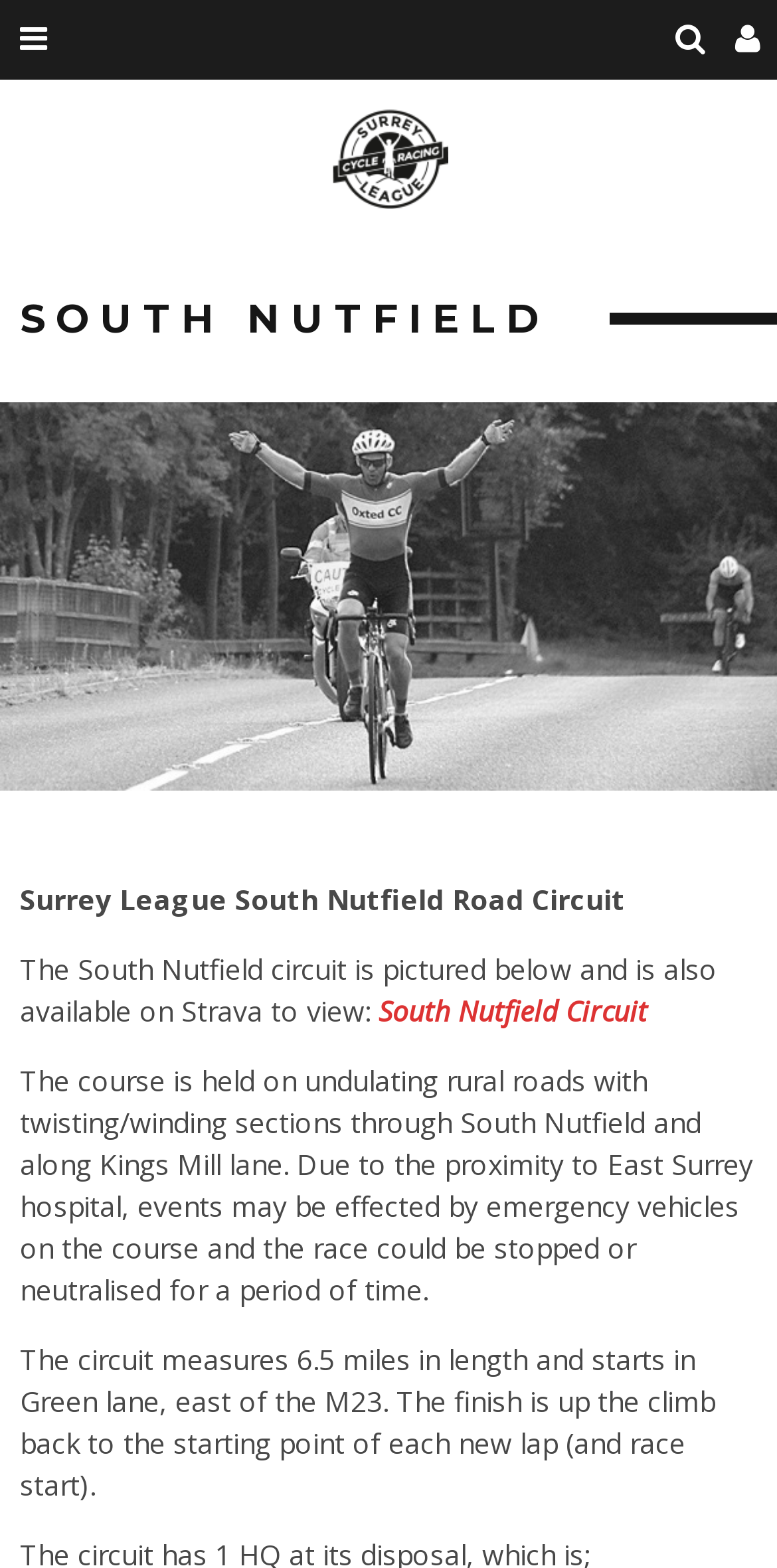Answer the following query with a single word or phrase:
What is the location of the finish point?

Up the climb back to the starting point